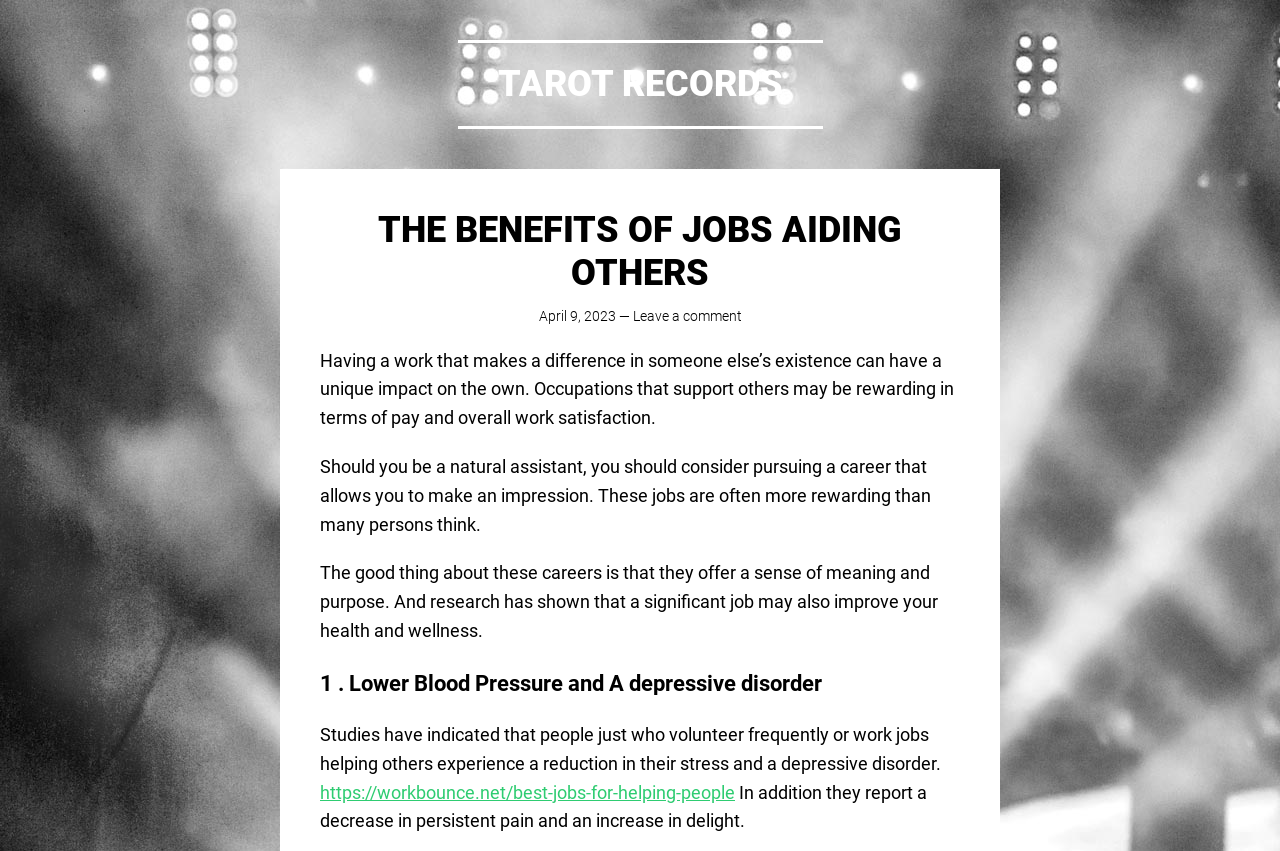Offer a meticulous caption that includes all visible features of the webpage.

The webpage is about the benefits of jobs that aid others, with a focus on the positive impact on one's own life. At the top, there is a heading "TAROT RECORDS" followed by a link with the same text. Below this, there is a header section with a heading "THE BENEFITS OF JOBS AIDING OTHERS" and a link to the date "April 9, 2023" with a comment link next to it.

The main content of the page is divided into paragraphs, with the first paragraph explaining how having a job that makes a difference in someone's life can have a unique impact on one's own existence. The second paragraph suggests that individuals who are natural assistants should consider pursuing a career that allows them to make an impression, as these jobs can be more rewarding than many people think.

The third paragraph highlights the benefits of these careers, including a sense of meaning and purpose, and how research has shown that a significant job can also improve one's health and wellness. Below this, there is a heading "1. Lower Blood Pressure and A depressive disorder" followed by a paragraph explaining how studies have shown that people who volunteer frequently or work jobs helping others experience a reduction in stress and depression.

There is also a link to an external website "https://workbounce.net/best-jobs-for-helping-people" and a final paragraph stating that these individuals also report a decrease in persistent pain and an increase in delight. Overall, the webpage presents a positive and uplifting message about the benefits of jobs that aid others.